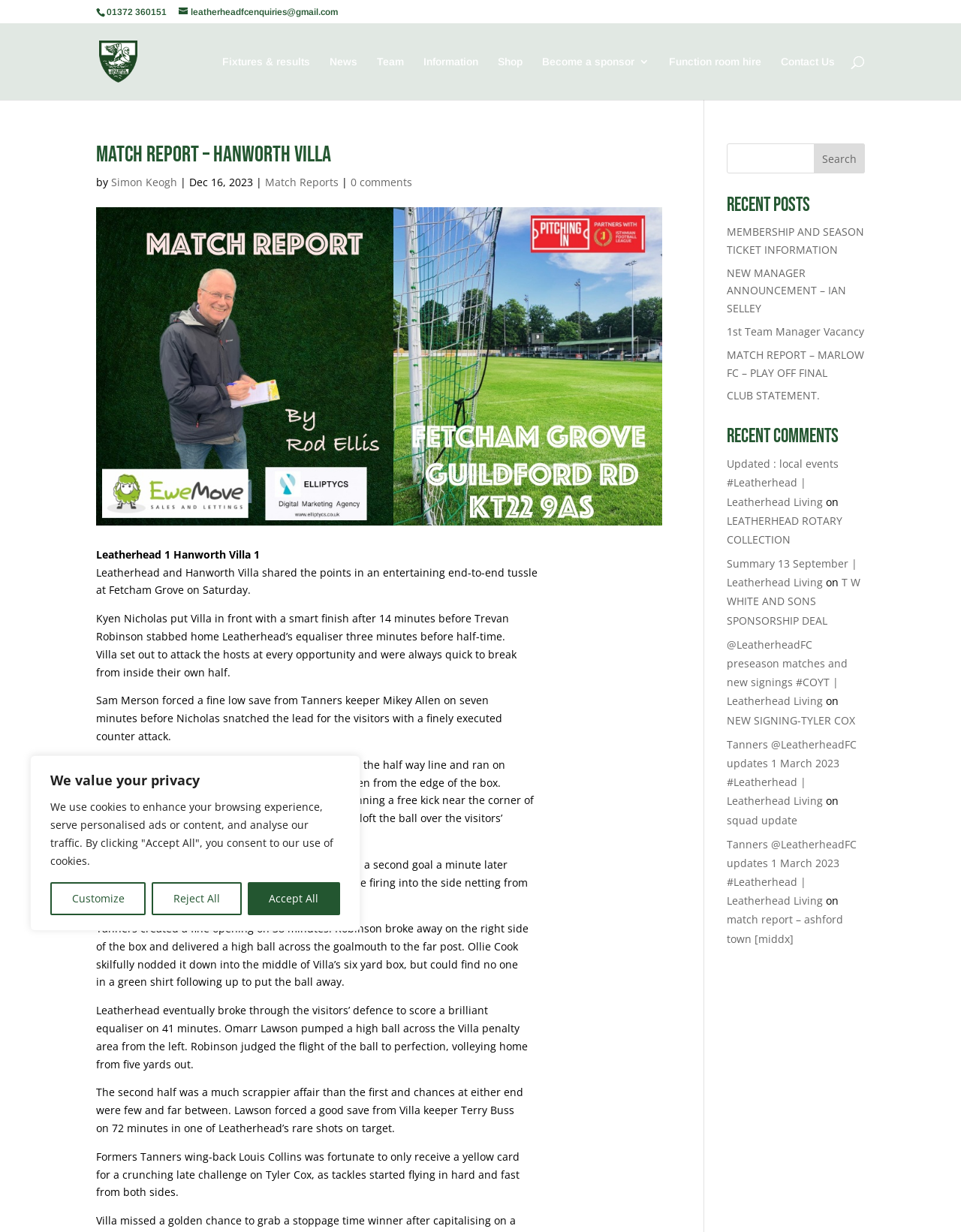Extract the primary header of the webpage and generate its text.

MATCH REPORT – HANWORTH VILLA